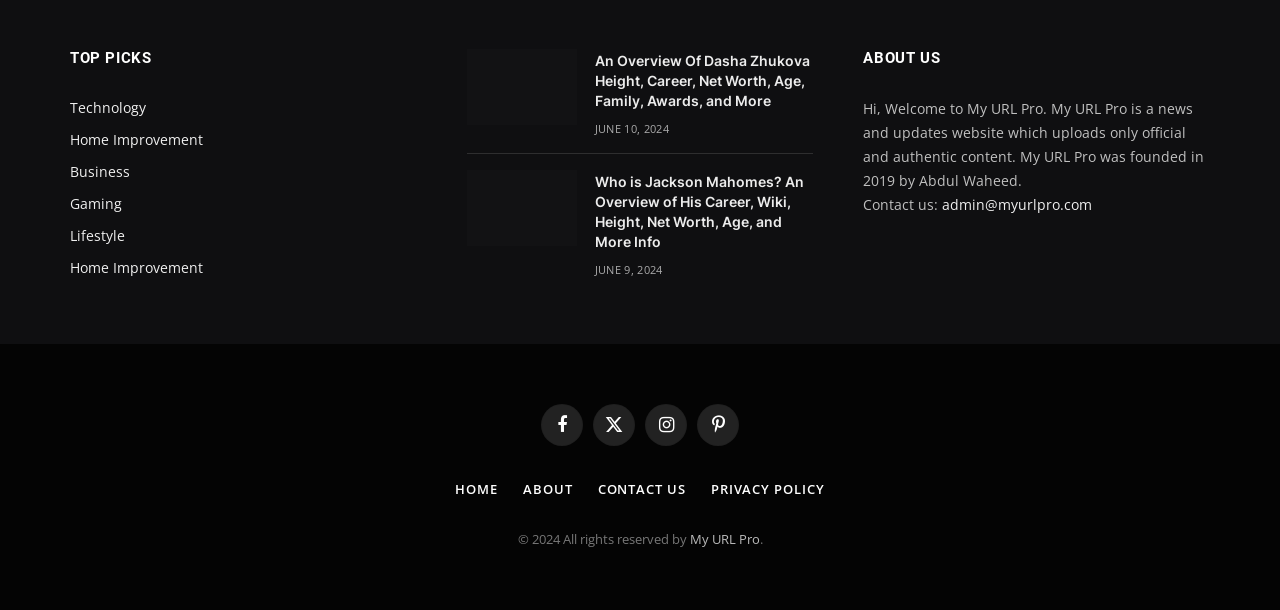Given the element description Home Improvement, identify the bounding box coordinates for the UI element on the webpage screenshot. The format should be (top-left x, top-left y, bottom-right x, bottom-right y), with values between 0 and 1.

[0.055, 0.733, 0.159, 0.764]